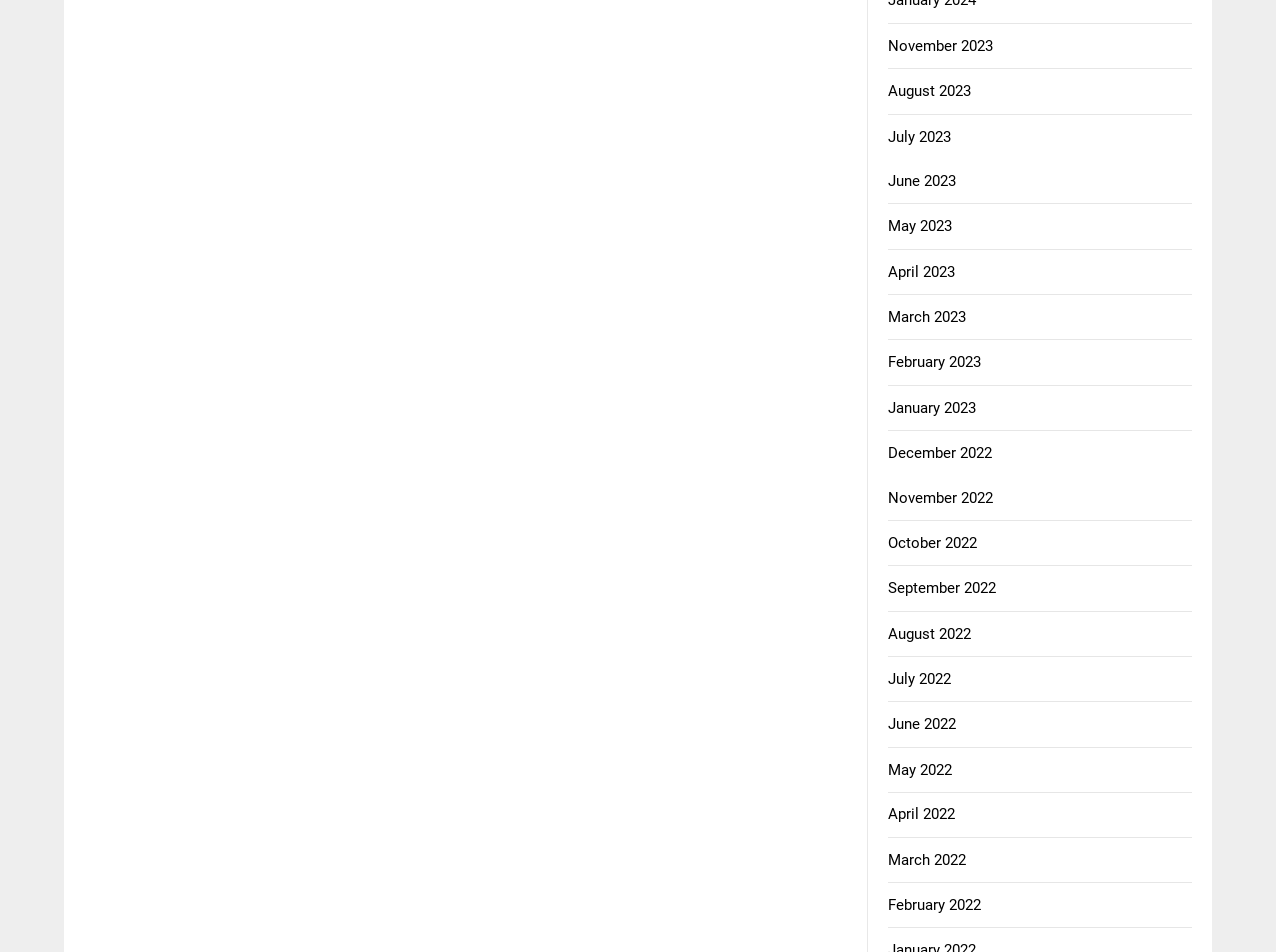Please identify the bounding box coordinates of the area that needs to be clicked to follow this instruction: "view November 2023".

[0.696, 0.038, 0.778, 0.057]